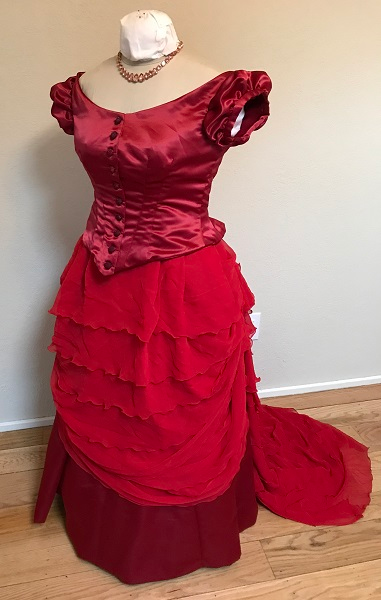What type of fabric is used for the bodice?
Use the image to give a comprehensive and detailed response to the question.

The type of fabric used for the bodice is satin, as mentioned in the description of the 'rich red satin bodice'.